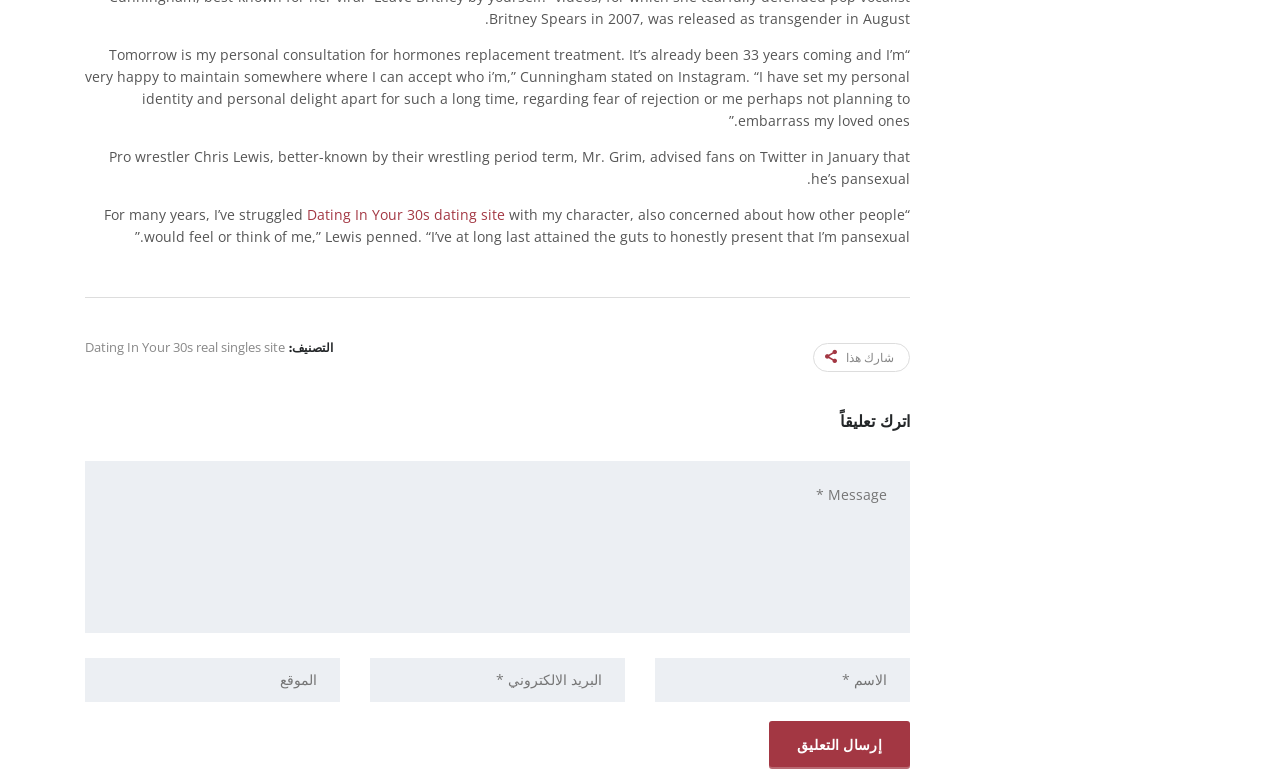Pinpoint the bounding box coordinates of the area that should be clicked to complete the following instruction: "Submit the comment". The coordinates must be given as four float numbers between 0 and 1, i.e., [left, top, right, bottom].

[0.601, 0.936, 0.711, 0.996]